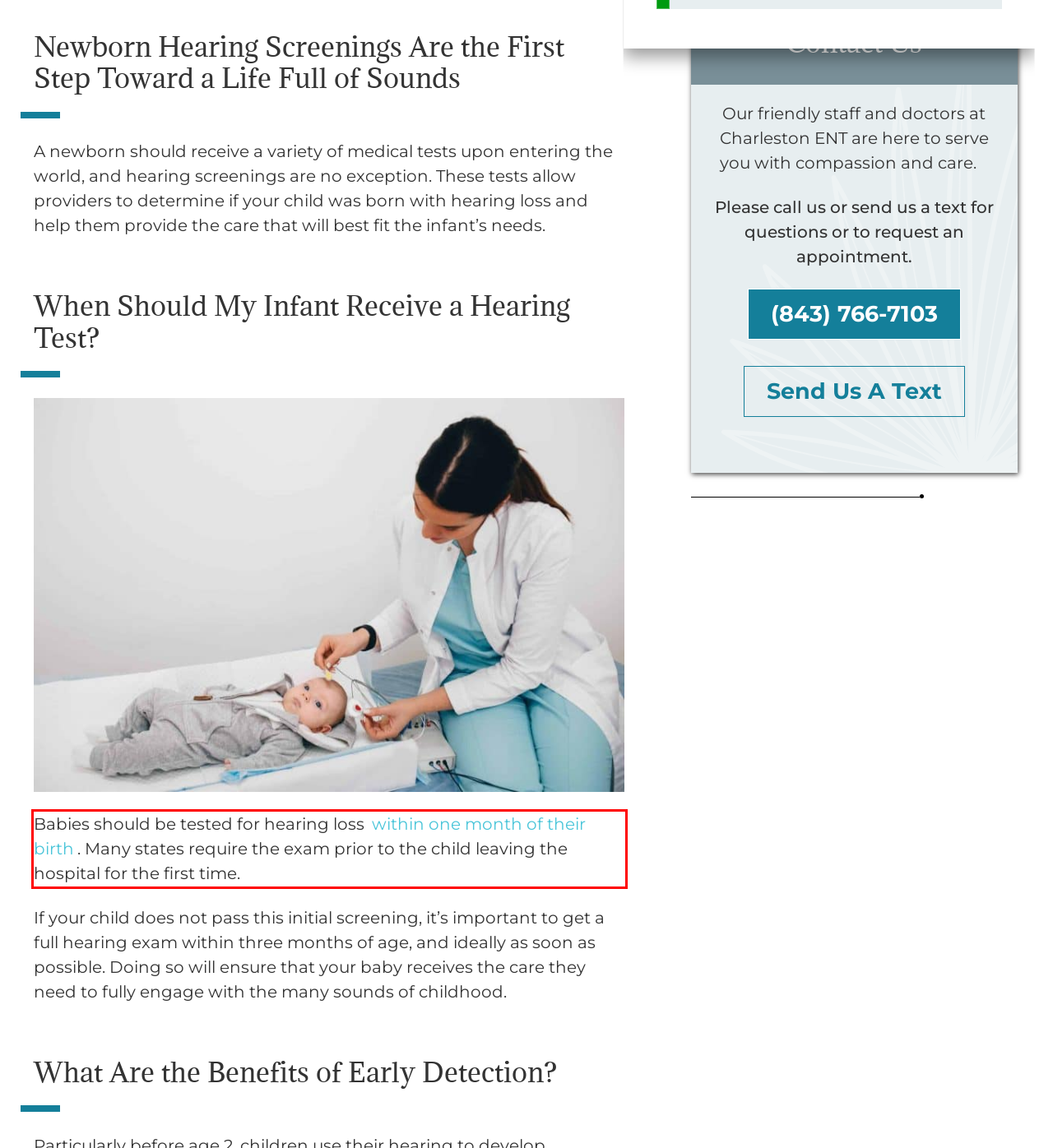Perform OCR on the text inside the red-bordered box in the provided screenshot and output the content.

Babies should be tested for hearing loss within one month of their birth. Many states require the exam prior to the child leaving the hospital for the first time.